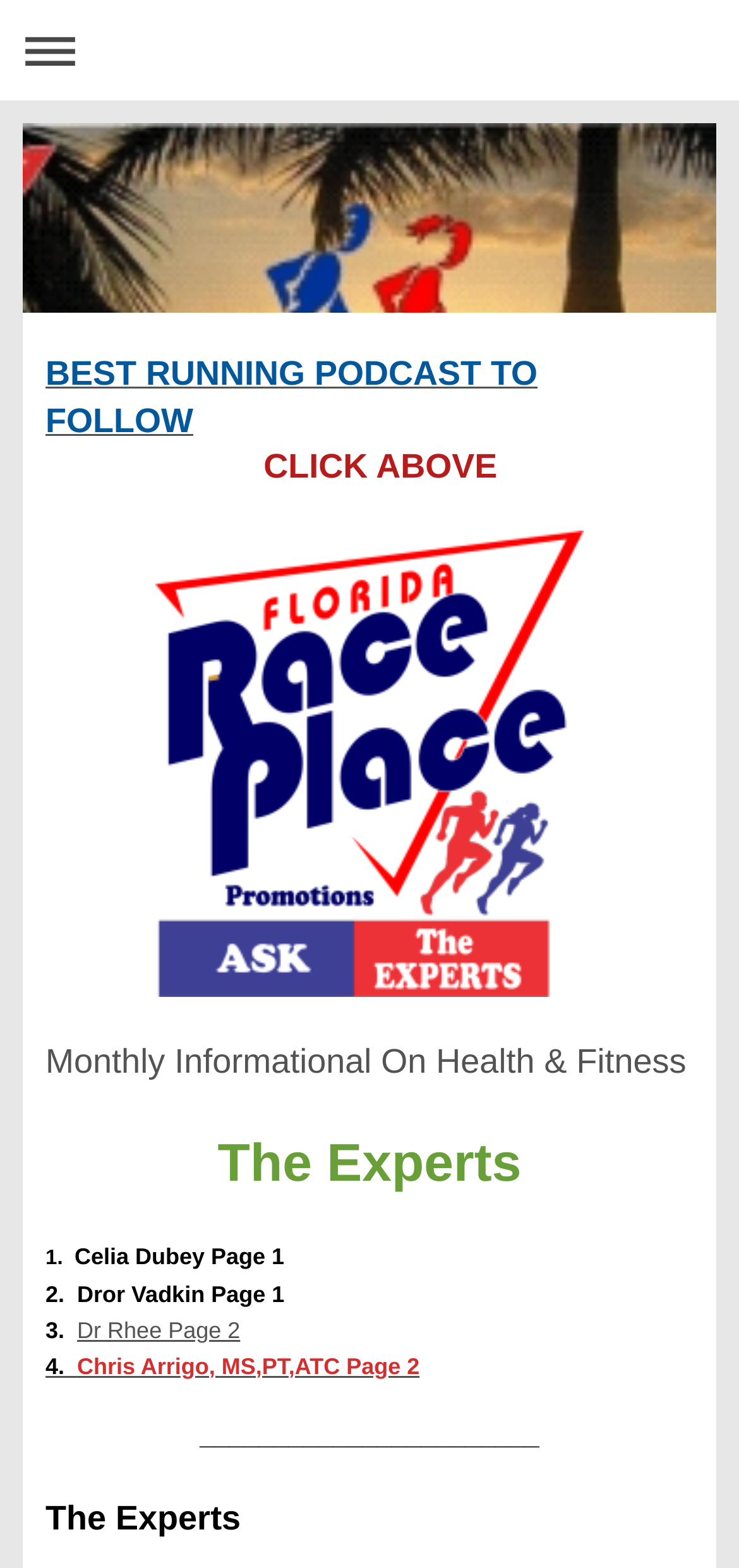Detail the various sections and features present on the webpage.

The webpage appears to be a magazine or publication focused on running and triathlons in Florida, as indicated by the meta description. 

At the top left corner, there is a navigation link to expand or collapse the navigation menu. Below this, there is a link titled "BEST RUNNING PODCAST TO FOLLOW". 

To the right of this link, there is a call-to-action text "CLICK ABOVE" with some empty spaces in between. 

Further down, there is a large link that takes up most of the width of the page, but its text content is not specified. 

Below this link, there is a heading that reads "Monthly Informational On Health & Fitness". 

Underneath this heading, there is a section titled "The Experts" with a list of experts, including Celia Dubey, Dror Vadkin, Dr. Rhee, and Chris Arrigo. Each expert's name is accompanied by a page number, indicating that their information or articles can be found on those specific pages. 

The list of experts is separated from the rest of the content by a horizontal line. At the very bottom of the page, there is another instance of the "The Experts" title.